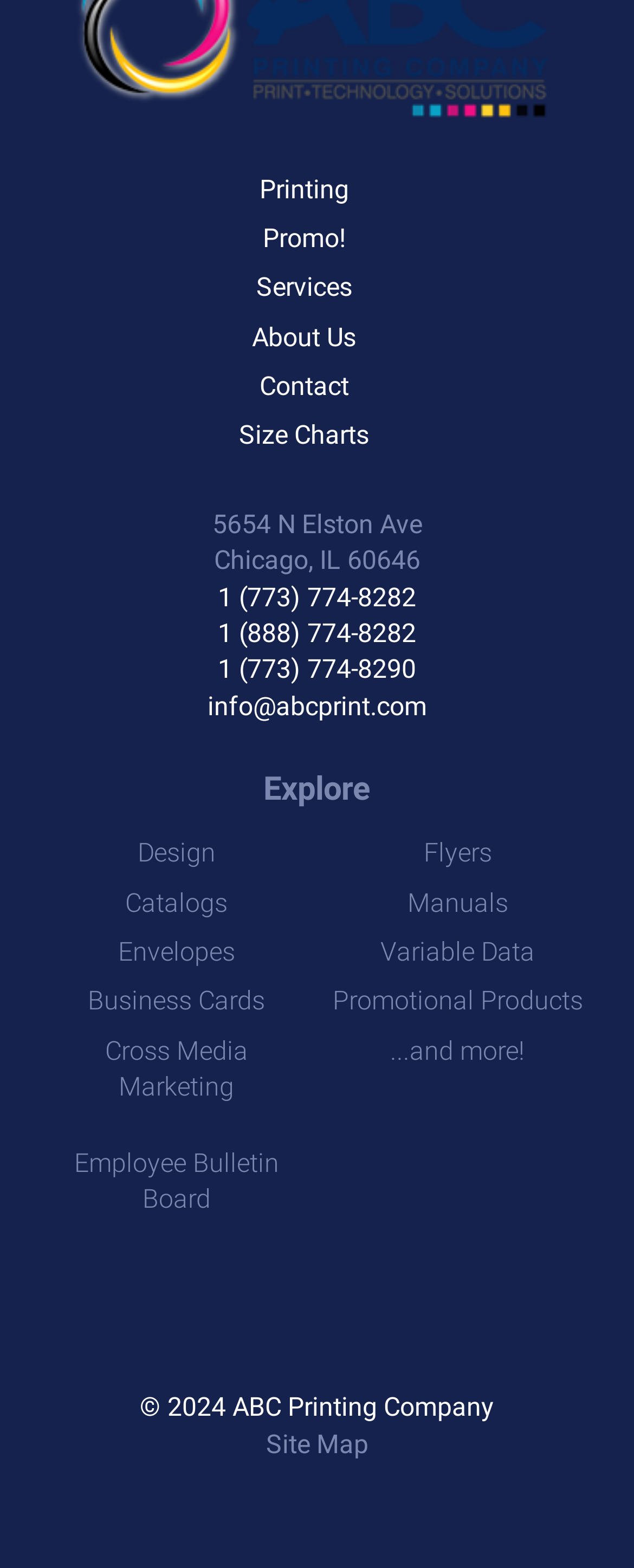Using details from the image, please answer the following question comprehensively:
How many phone numbers are listed?

I counted the number of link elements that contain phone numbers. I found three links with IDs 1007, 1010, and 1013, which contain the phone numbers '(773) 774-8282', '(888) 774-8282', and '(773) 774-8290', respectively.